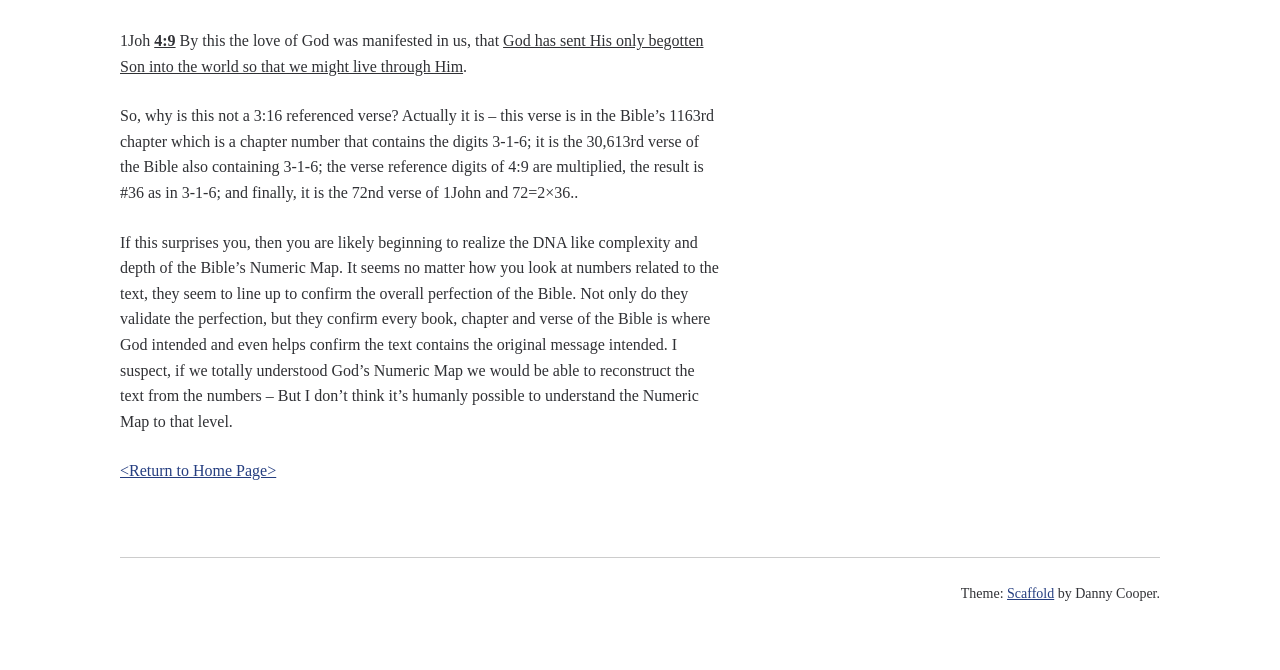What is the theme of the webpage?
Answer with a single word or phrase, using the screenshot for reference.

Scaffold